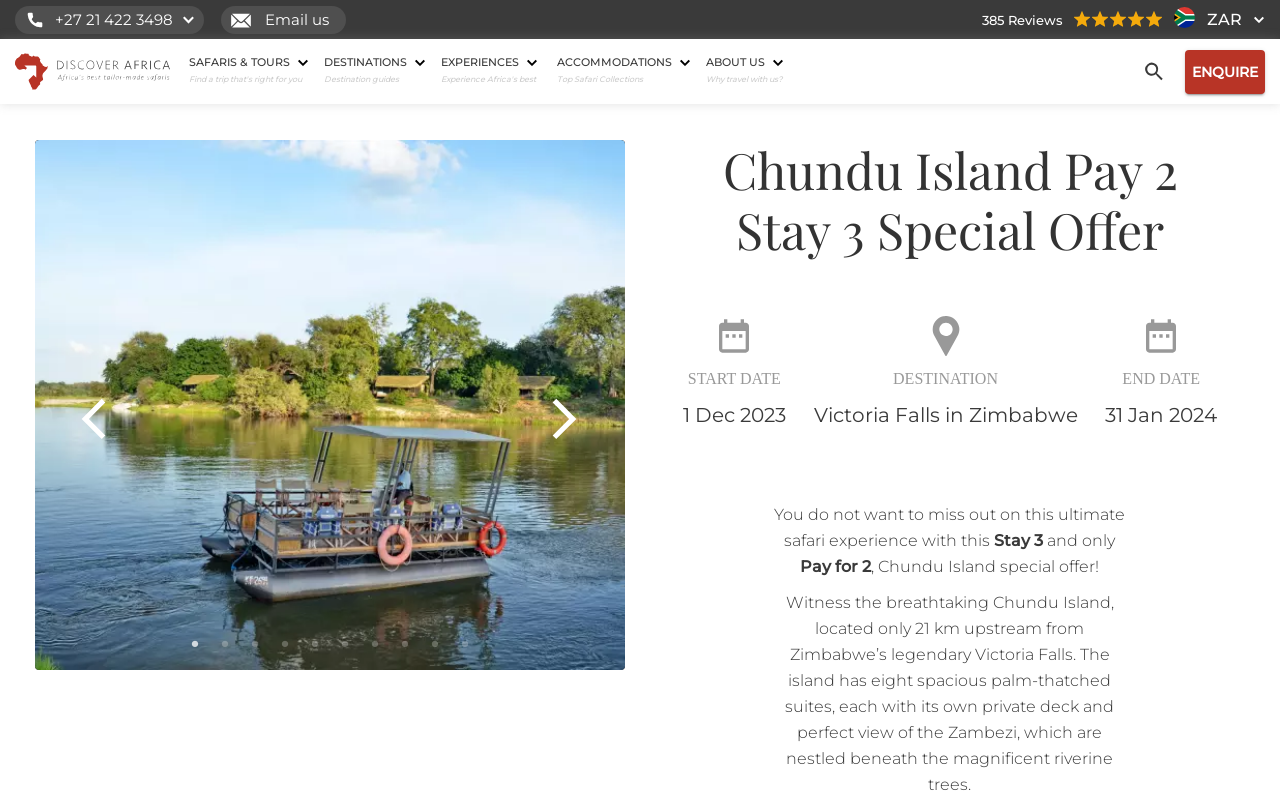Please identify the bounding box coordinates of the element's region that I should click in order to complete the following instruction: "View 'African Safaris by Discover Africa'". The bounding box coordinates consist of four float numbers between 0 and 1, i.e., [left, top, right, bottom].

[0.012, 0.083, 0.148, 0.107]